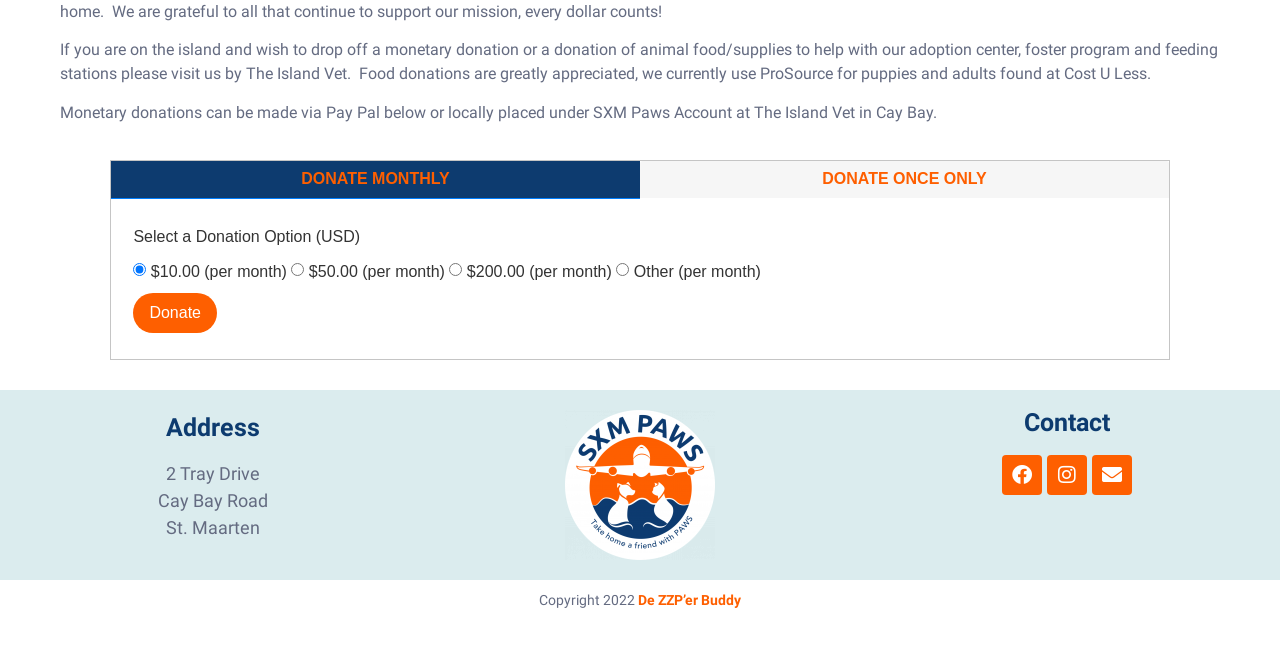Give the bounding box coordinates for this UI element: "donate monthly". The coordinates should be four float numbers between 0 and 1, arranged as [left, top, right, bottom].

[0.087, 0.242, 0.5, 0.297]